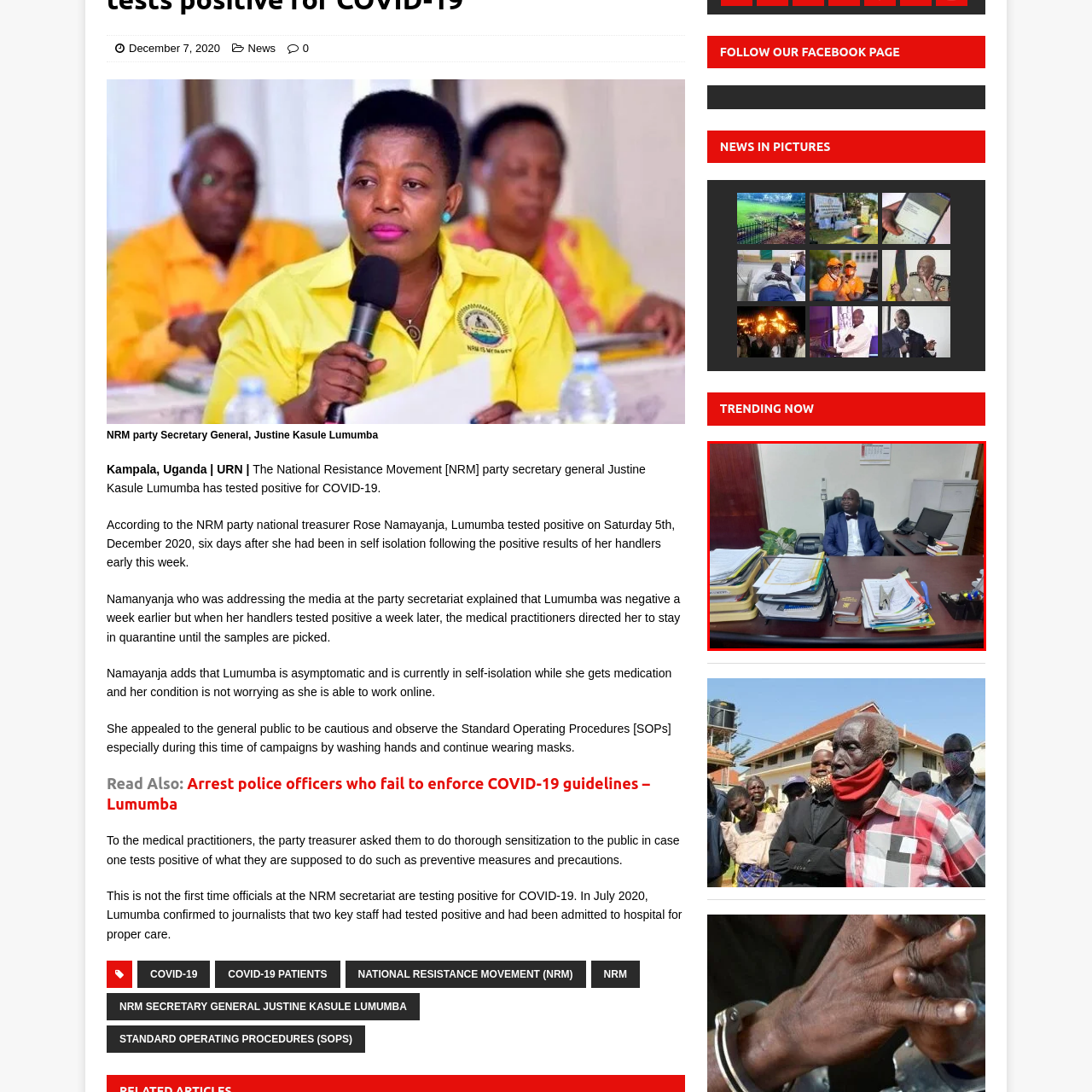View the part of the image marked by the red boundary and provide a one-word or short phrase answer to this question: 
What is in the background of the image?

Office computer monitor and filing cabinet